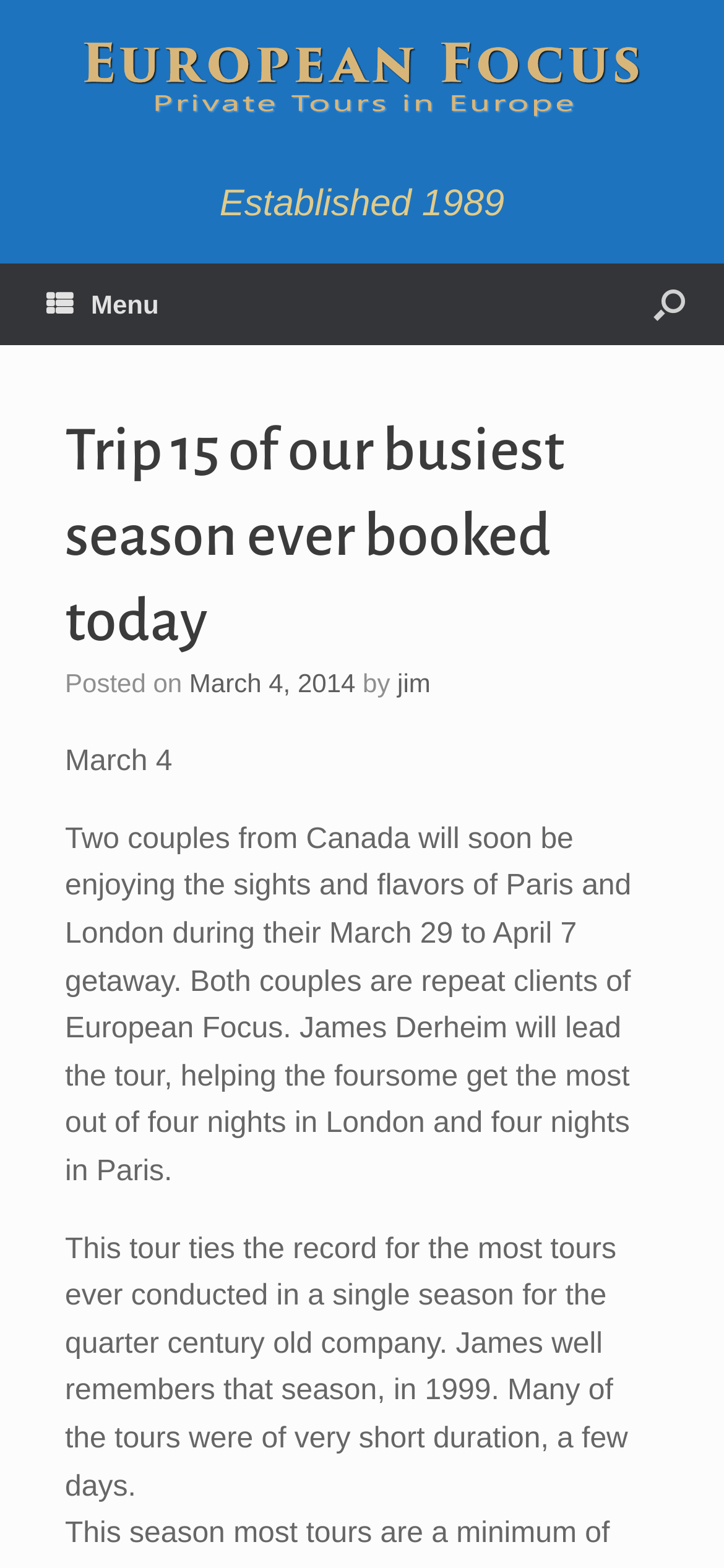Please use the details from the image to answer the following question comprehensively:
Where are the two couples from?

The answer can be found in the paragraph that describes the tour, where it is mentioned that 'Two couples from Canada will soon be enjoying the sights and flavors of Paris and London during their March 29 to April 7 getaway.'